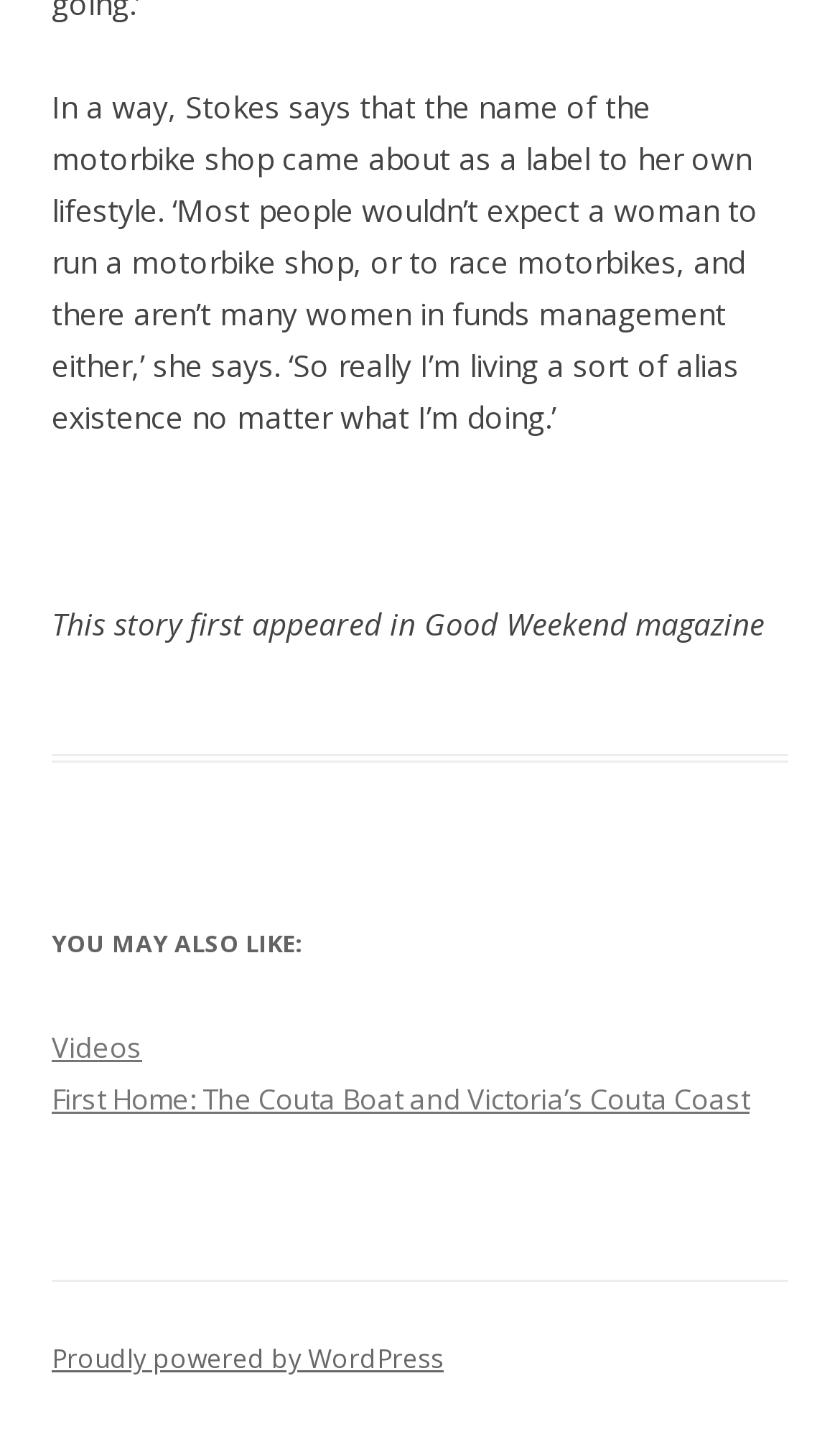Locate the bounding box of the user interface element based on this description: "Proudly powered by WordPress".

[0.062, 0.933, 0.528, 0.959]